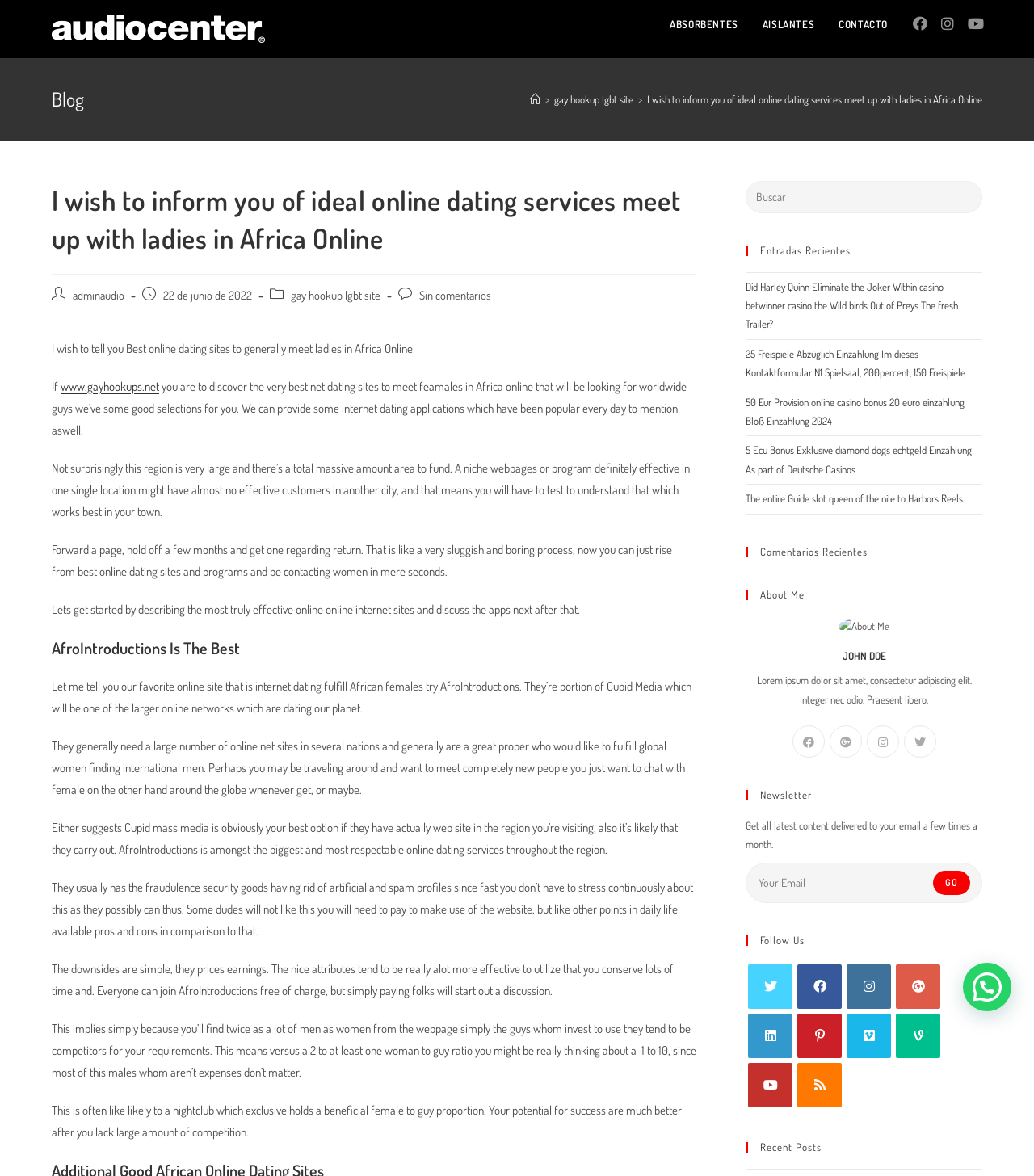Locate the bounding box coordinates of the clickable area needed to fulfill the instruction: "Read the 'AfroIntroductions Is The Best' article".

[0.05, 0.541, 0.674, 0.56]